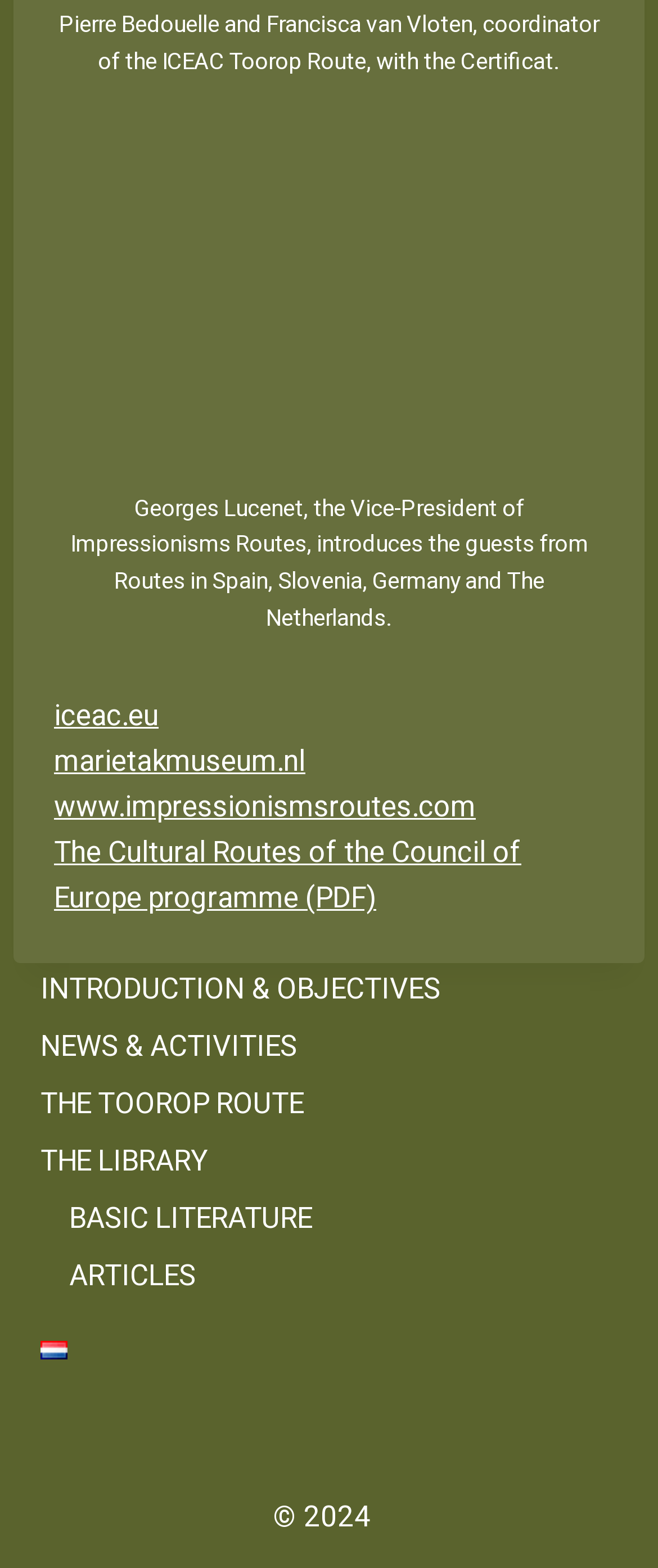Given the description: "The Toorop Route", determine the bounding box coordinates of the UI element. The coordinates should be formatted as four float numbers between 0 and 1, [left, top, right, bottom].

[0.062, 0.687, 0.938, 0.723]